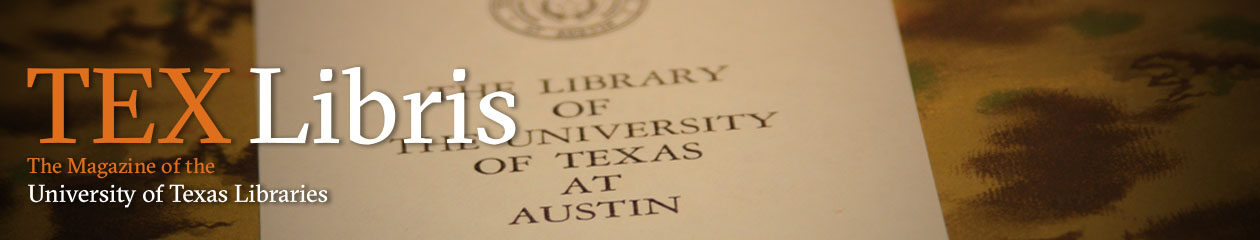Respond with a single word or phrase:
What is the subtitle of the magazine?

The Magazine of the University of Texas Libraries